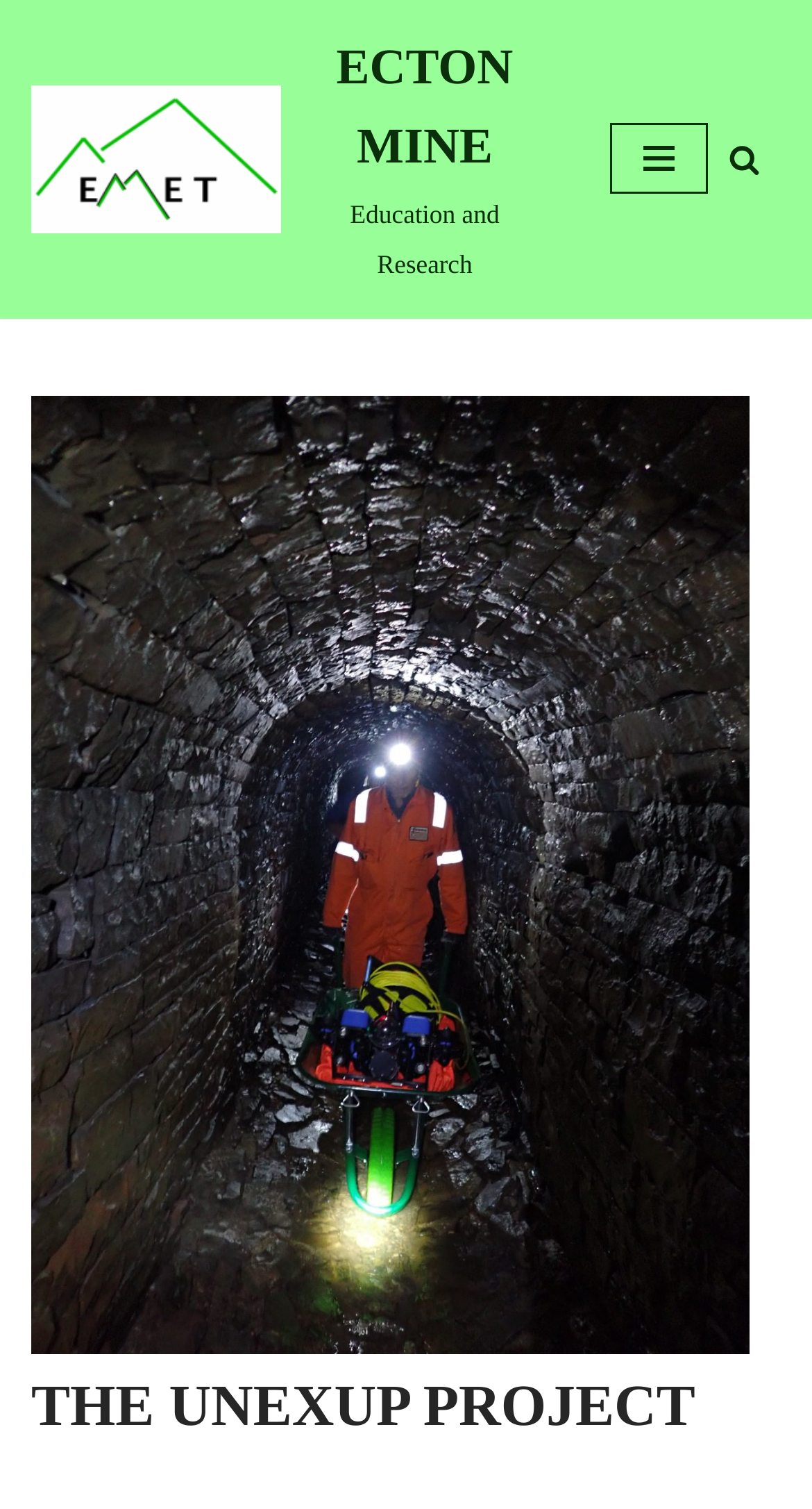Please answer the following question using a single word or phrase: 
What is the text of the first link on the webpage?

Skip to content